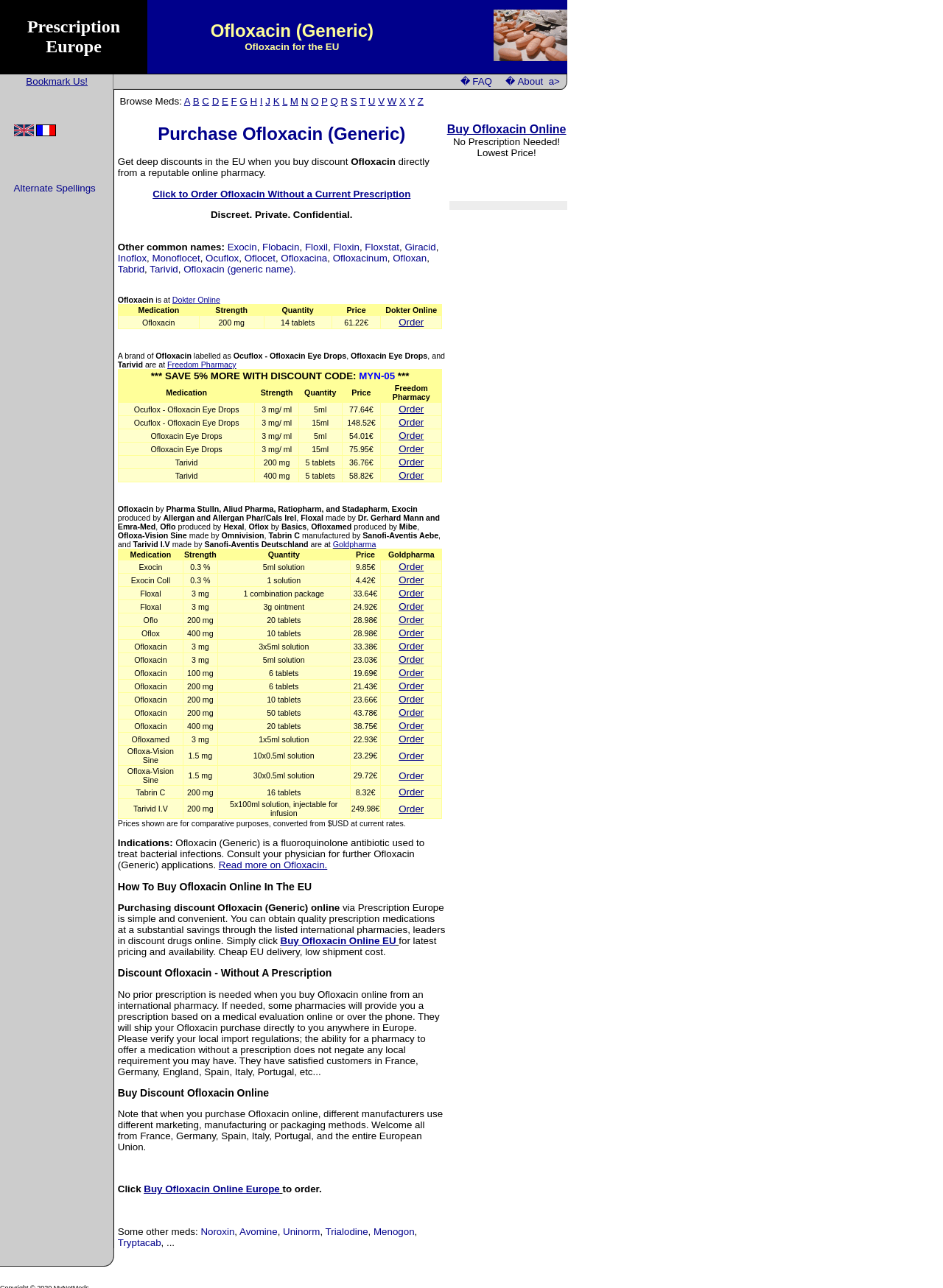Please determine and provide the text content of the webpage's heading.

Purchase Ofloxacin (Generic)